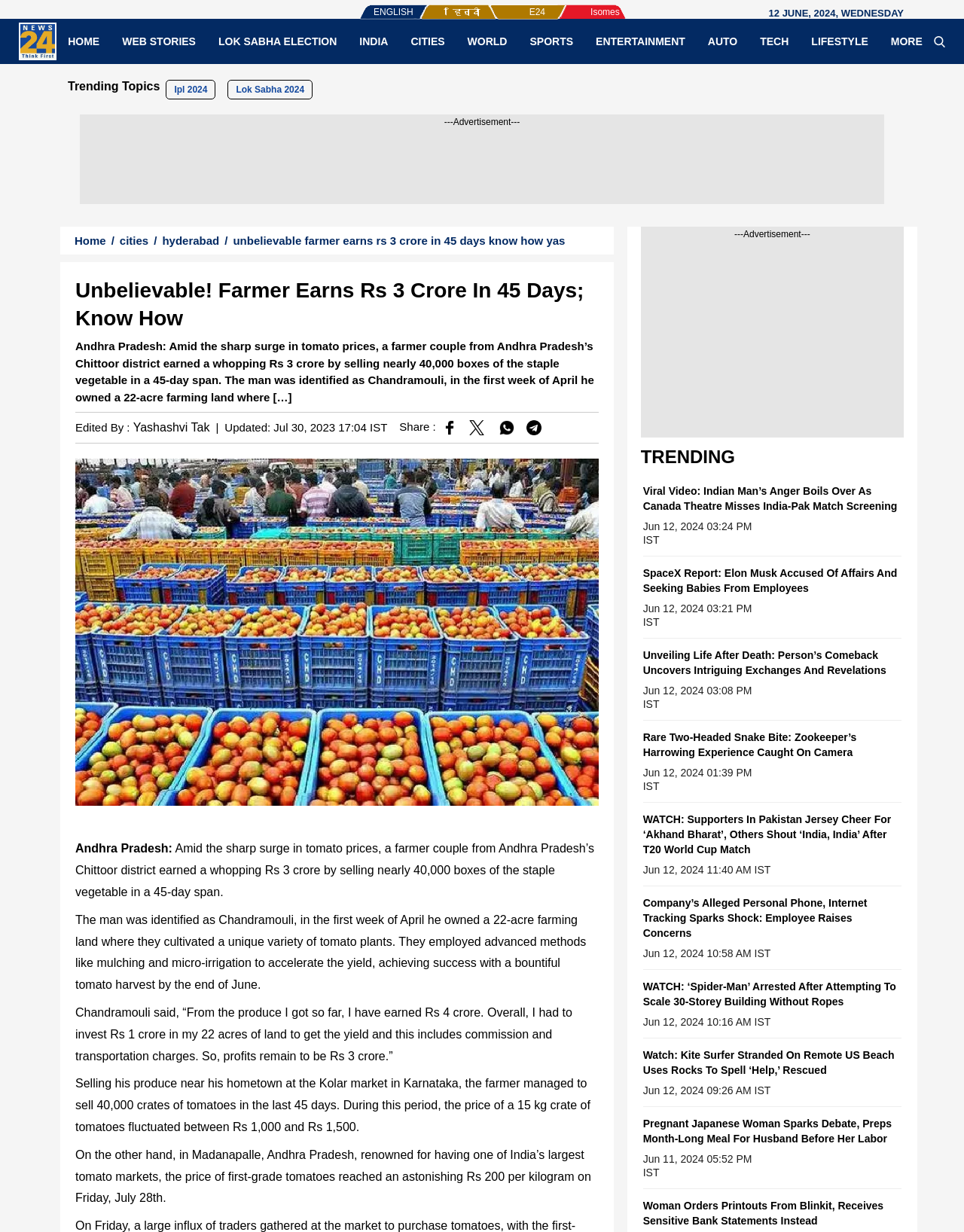Find and generate the main title of the webpage.

Unbelievable! Farmer Earns Rs 3 Crore In 45 Days; Know How